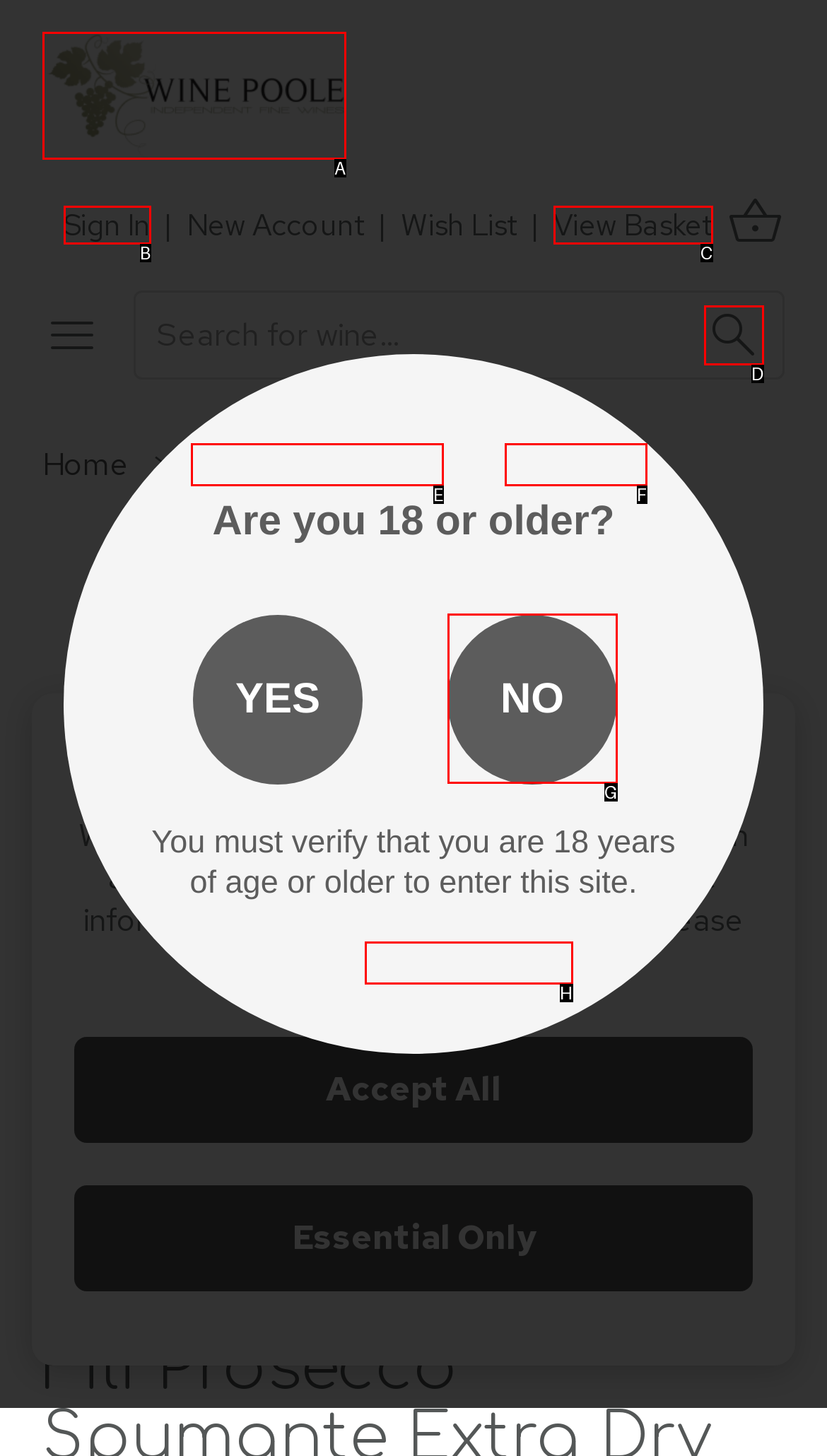Identify the option that corresponds to the description: Privacy Policy. Provide only the letter of the option directly.

H